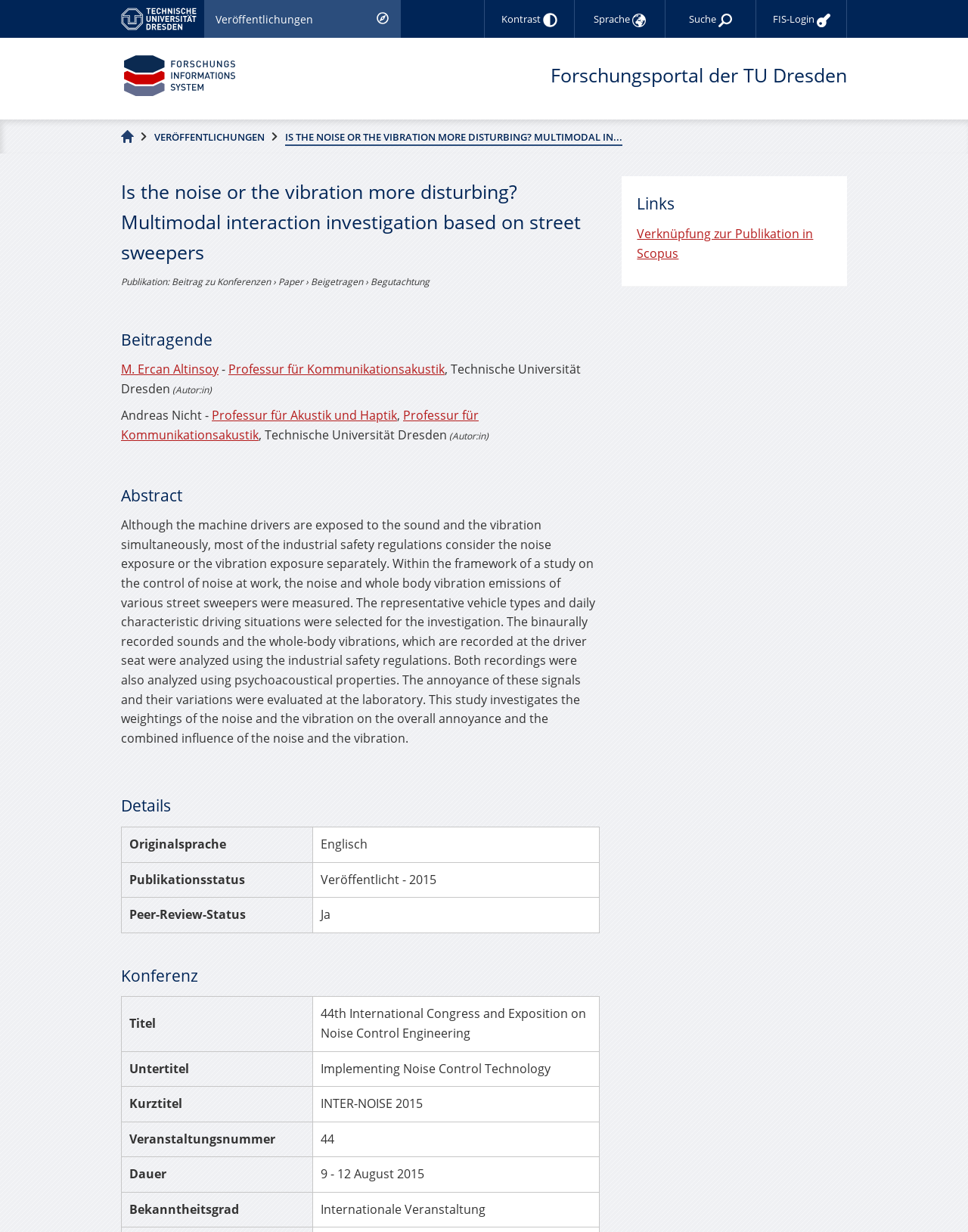What is the title of the conference?
Look at the image and provide a detailed response to the question.

The title of the conference can be found in the section 'Konferenz' where it lists 'Titel' as '44th International Congress and Exposition on Noise Control Engineering'.